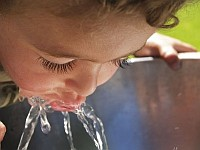Offer a detailed explanation of what is depicted in the image.

The image depicts a young child bending over a fountain or basin, drinking water with a focused expression. The child's face is close to the water, capturing the joyful moment of hydration as water splashes around their mouth. This scene embodies the theme of the benefits of drinking water, highlighting the simple yet vital act of nourishing one's body. The bright background hints at a vibrant outdoor environment, suggesting a connection to nature and the importance of clean, accessible water for health and well-being. This image aligns with the key message of understanding how good quality water can positively impact health.